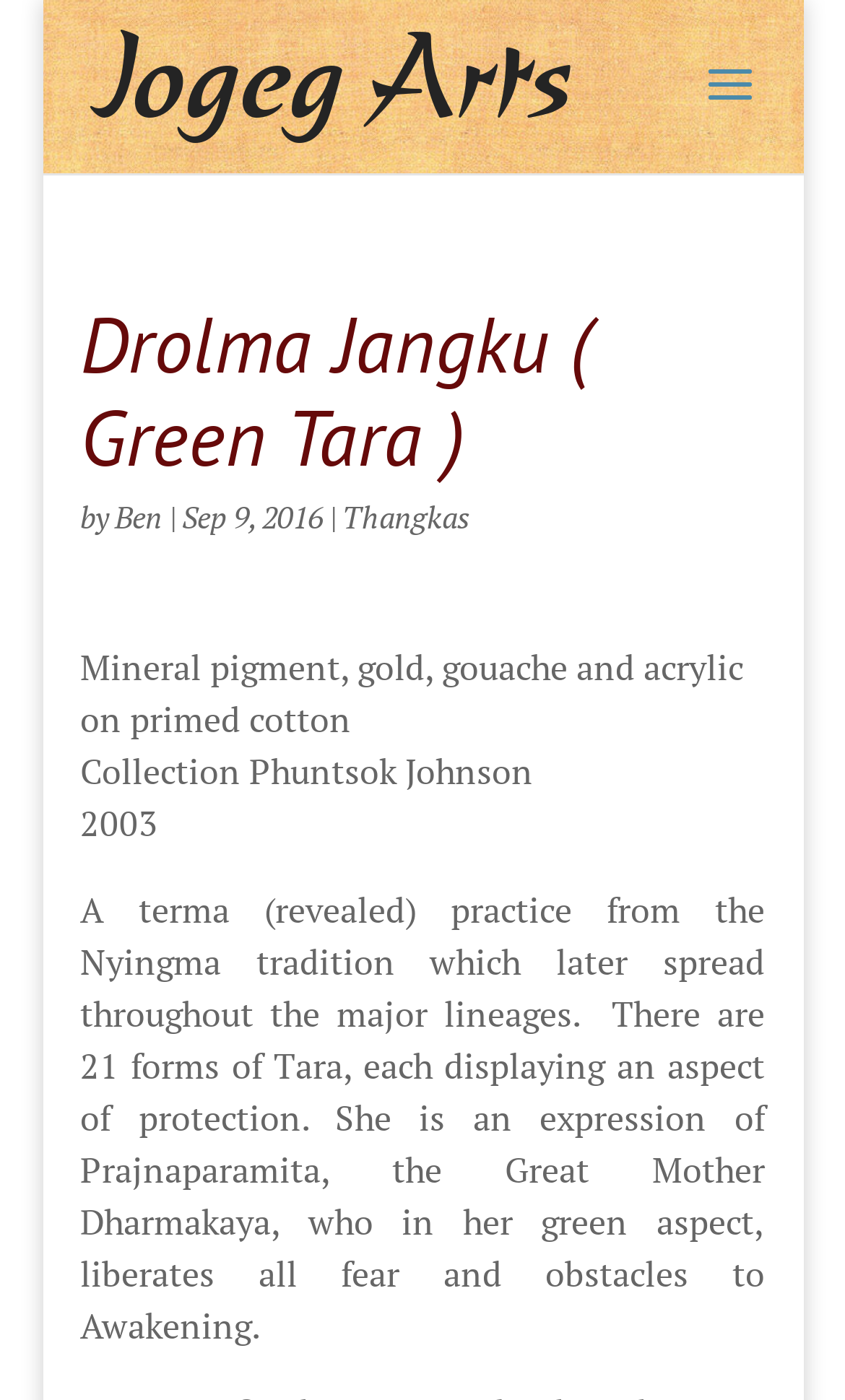Locate the UI element described by Ben in the provided webpage screenshot. Return the bounding box coordinates in the format (top-left x, top-left y, bottom-right x, bottom-right y), ensuring all values are between 0 and 1.

[0.136, 0.355, 0.192, 0.384]